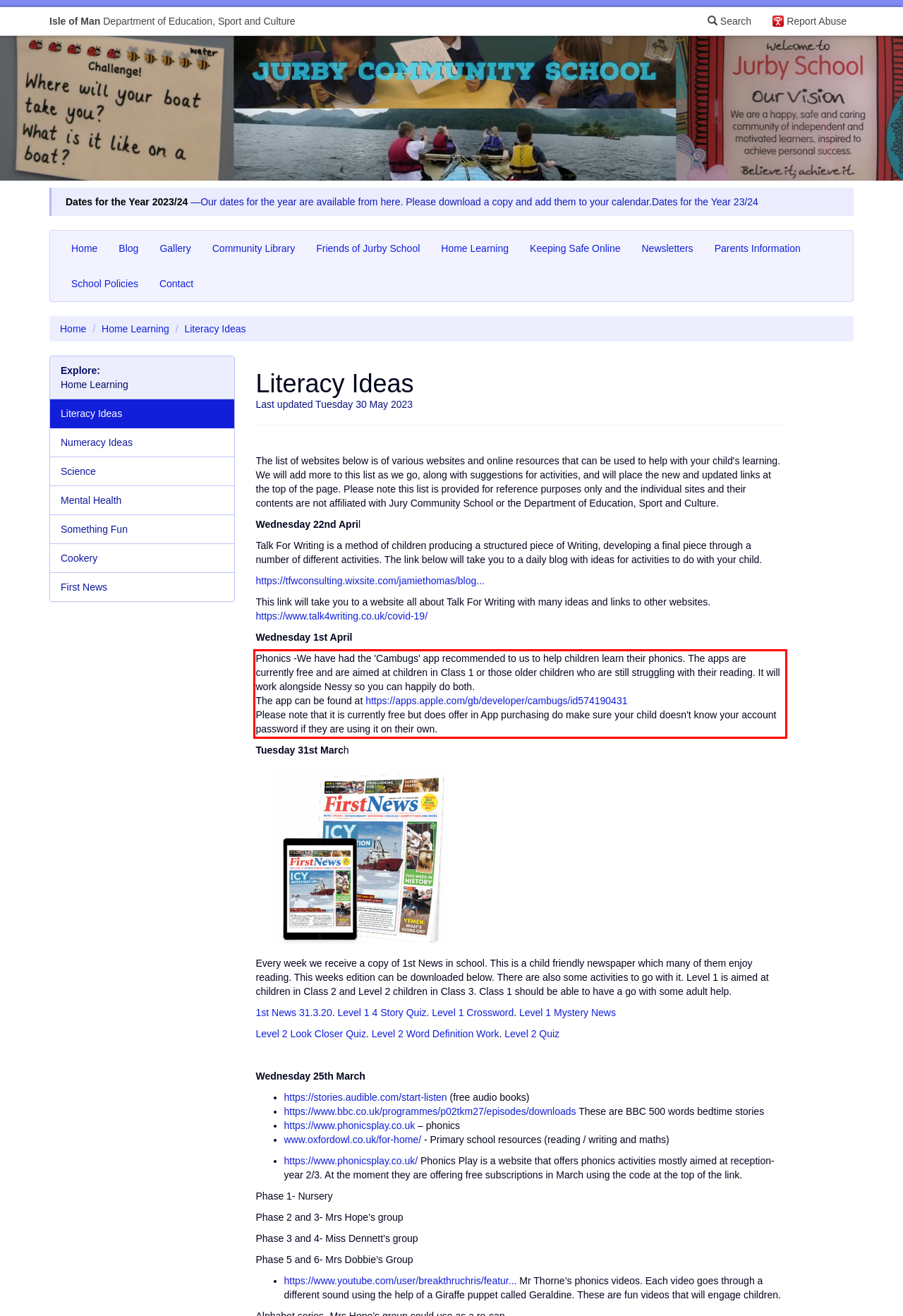Please extract the text content from the UI element enclosed by the red rectangle in the screenshot.

Phonics -We have had the 'Cambugs' app recommended to us to help children learn their phonics. The apps are currently free and are aimed at children in Class 1 or those older children who are still struggling with their reading. It will work alongside Nessy so you can happily do both. The app can be found at https://apps.apple.com/gb/developer/cambugs/id574190431 Please note that it is currently free but does offer in App purchasing do make sure your child doesn't know your account password if they are using it on their own.